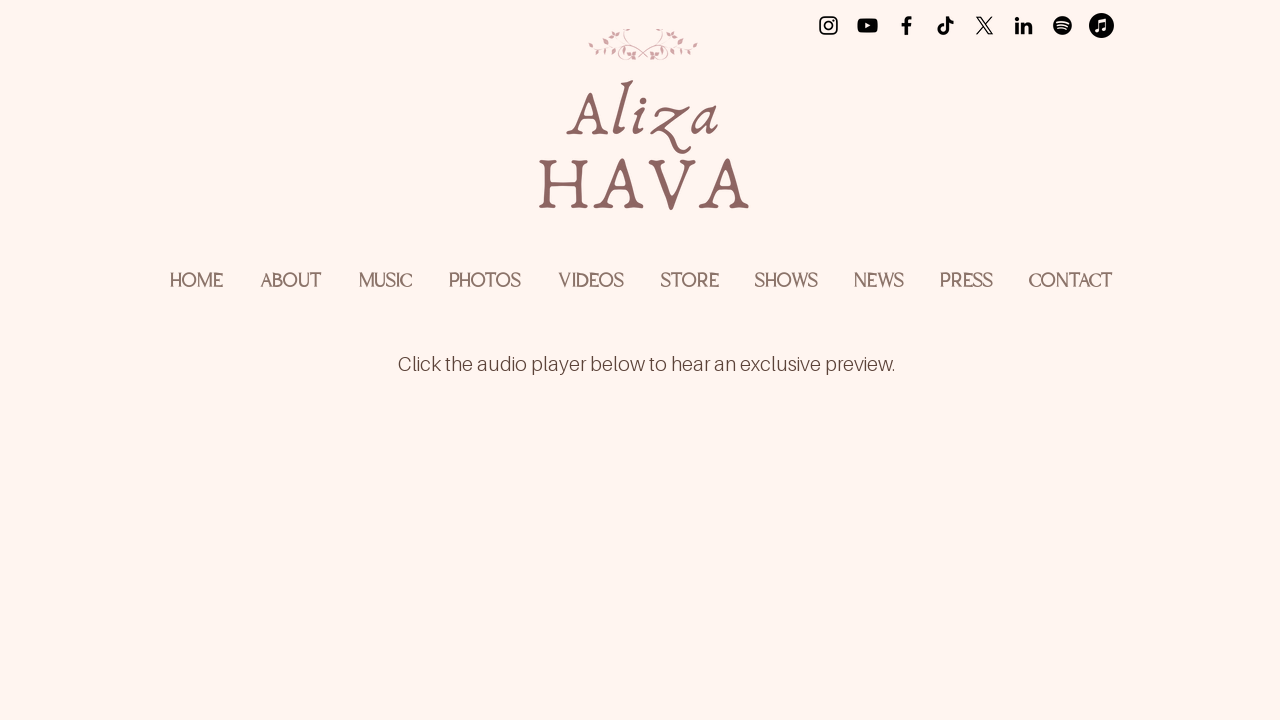Using the description "aria-label="Apple Music"", predict the bounding box of the relevant HTML element.

[0.851, 0.018, 0.87, 0.053]